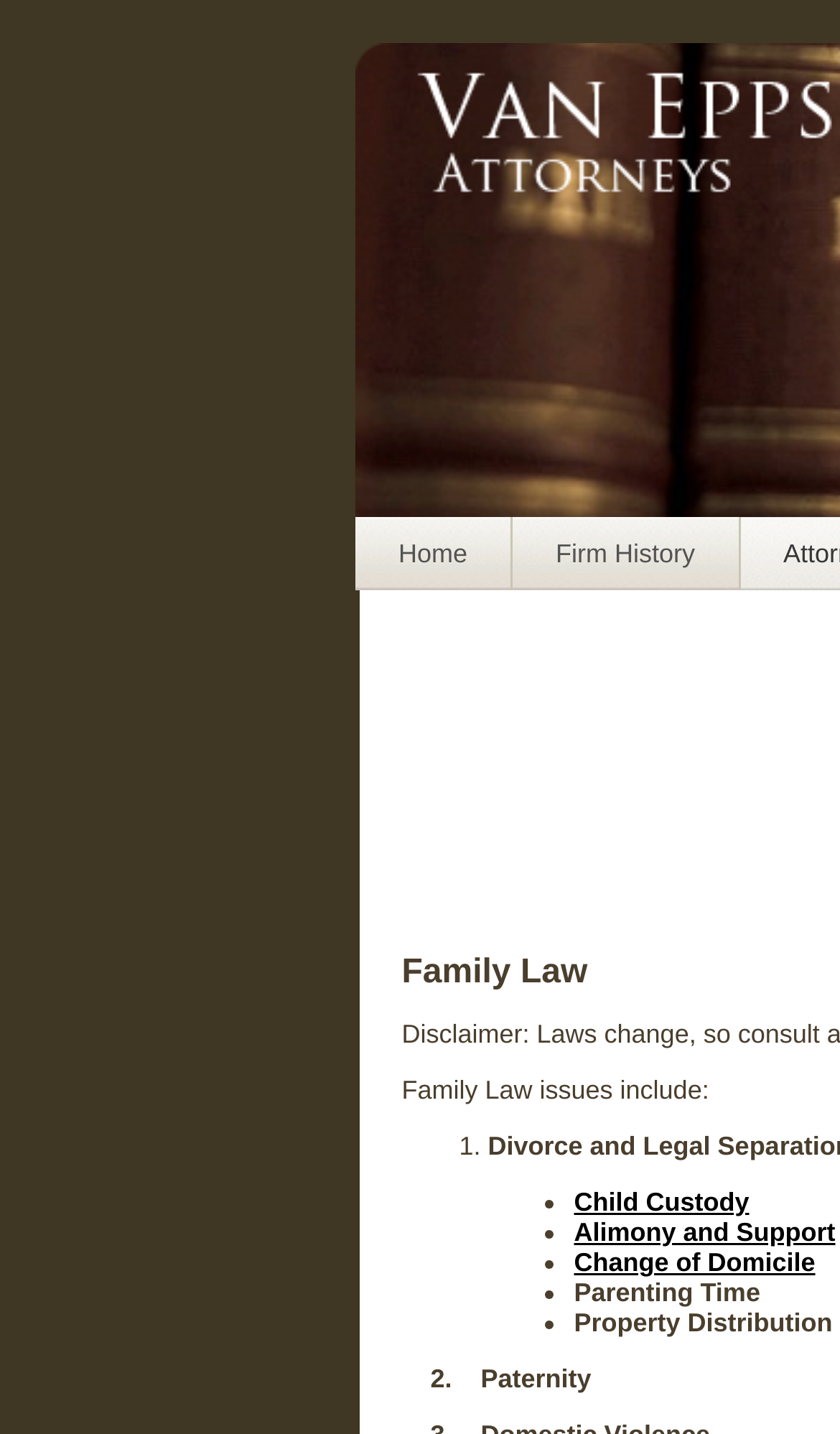What is the second family law issue listed on the webpage?
Using the image, provide a detailed and thorough answer to the question.

The second family law issue listed on the webpage is Paternity, which is indicated by the text '2. Paternity' on the webpage.